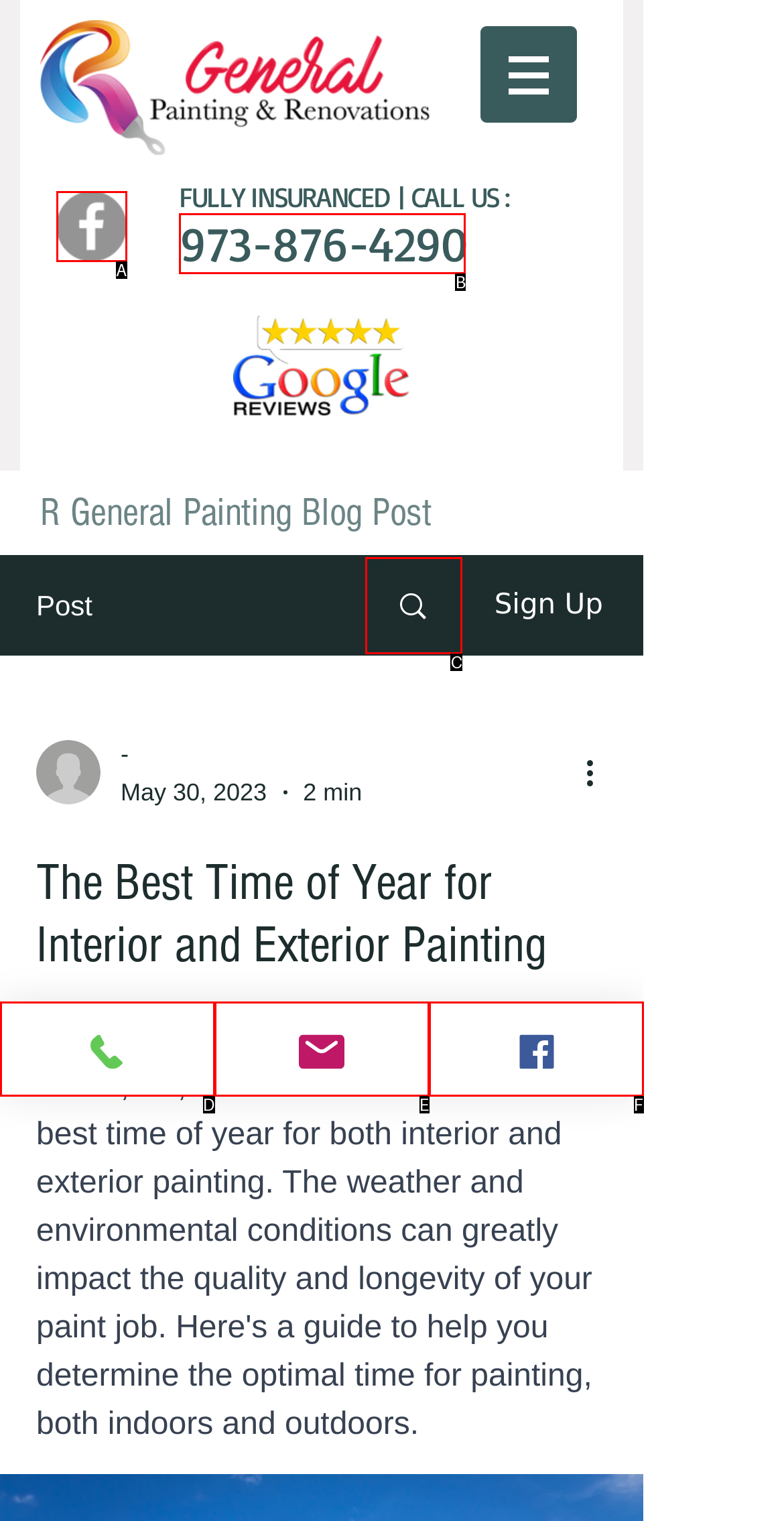Select the HTML element that matches the description: 973-876-4290
Respond with the letter of the correct choice from the given options directly.

B